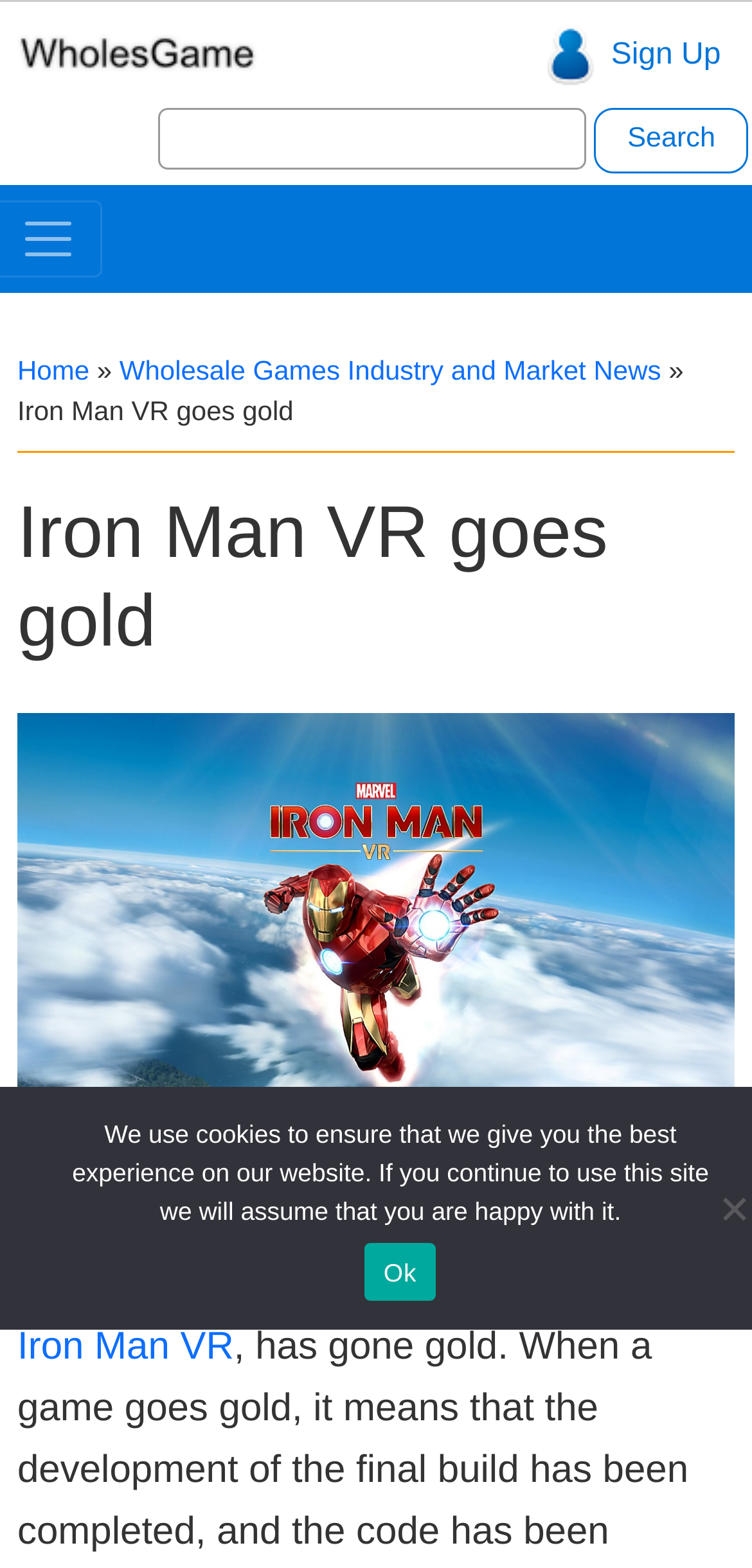Use one word or a short phrase to answer the question provided: 
What is the logo on the top left corner?

WholesGame logo